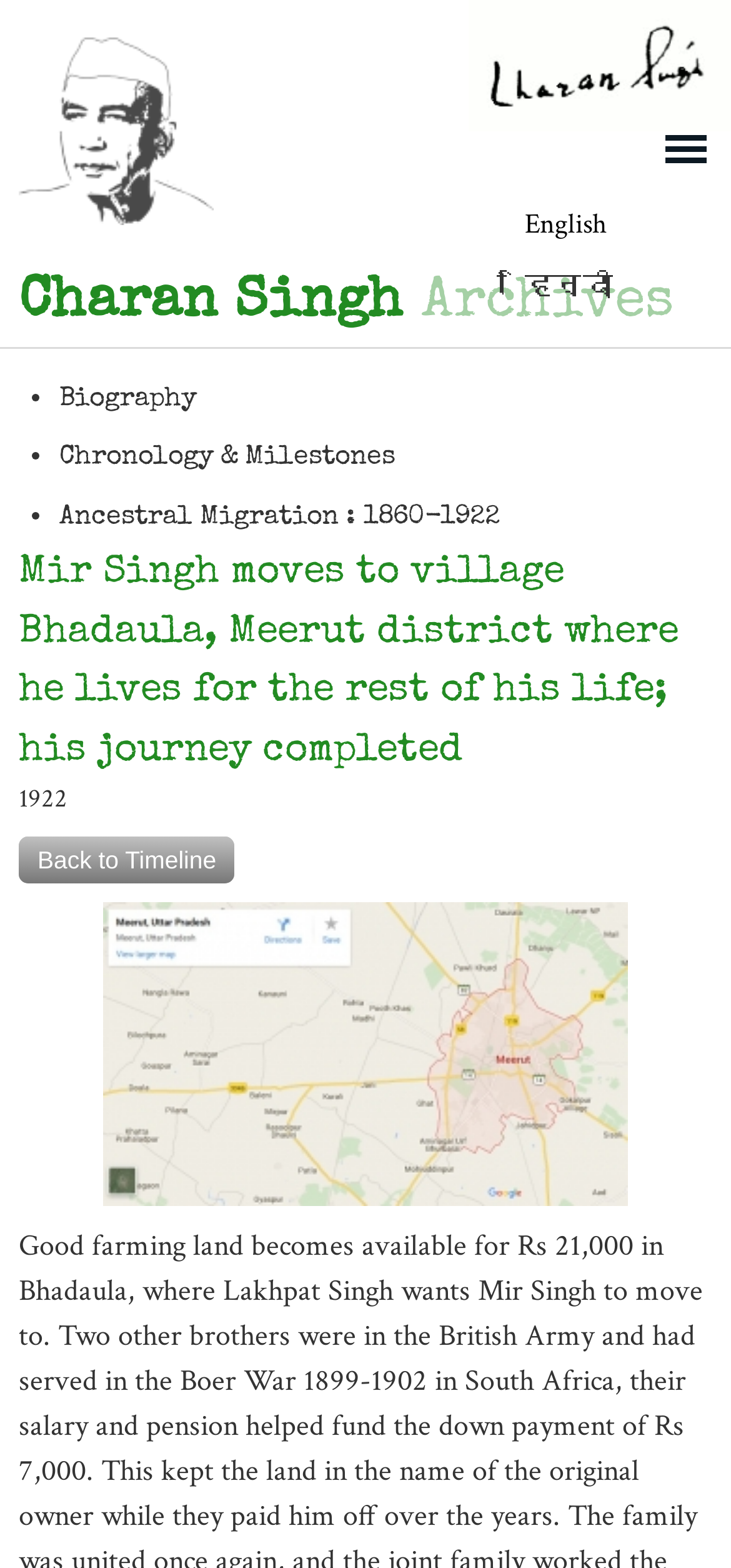Locate and extract the text of the main heading on the webpage.

Mir Singh moves to village Bhadaula, Meerut district where he lives for the rest of his life; his journey completed